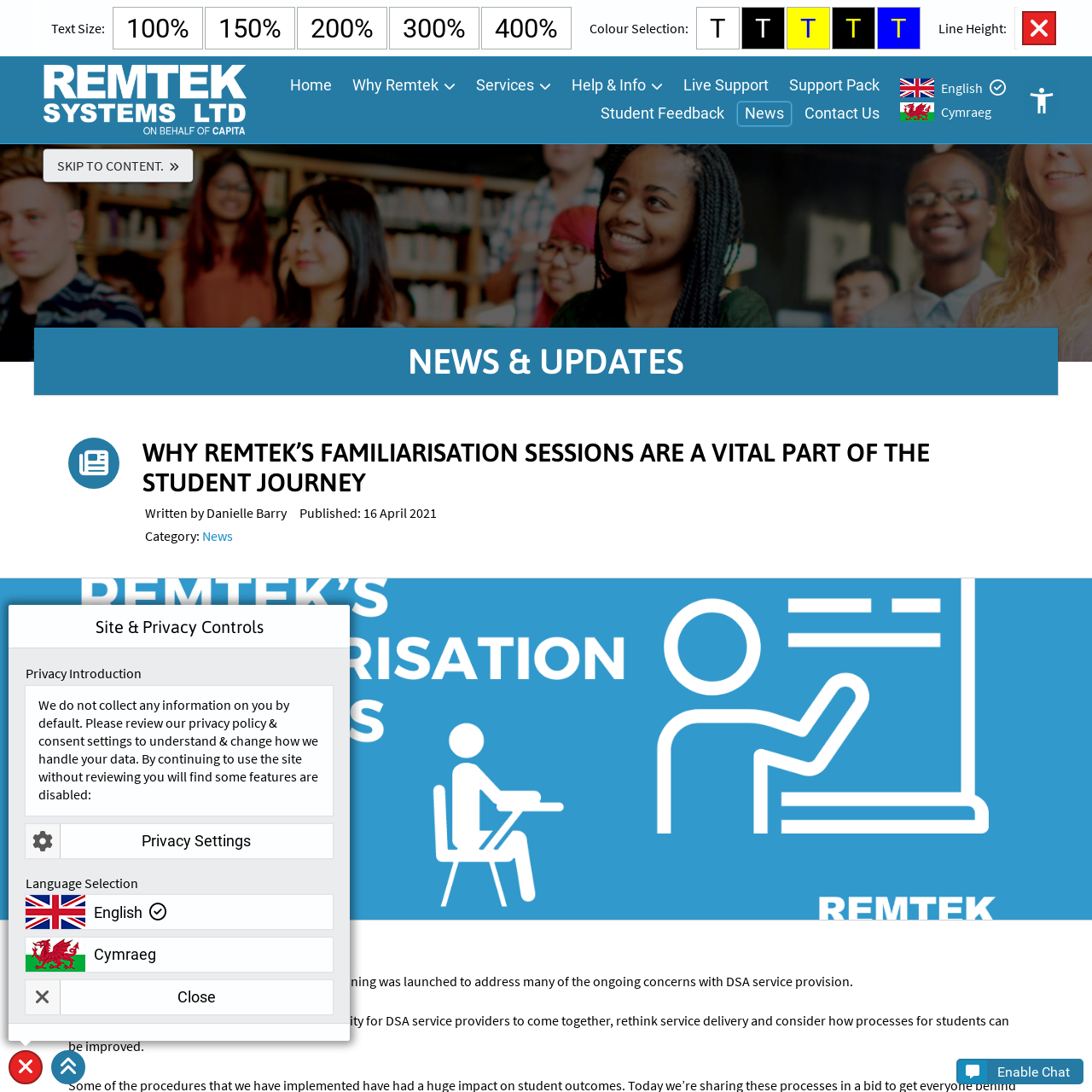What is the title of the webpage?
Please observe the details within the red bounding box in the image and respond to the question with a detailed explanation based on what you see.

The title of the webpage is 'Why Remtek’s familiarisation sessions are a vital part of the student journey', which suggests that the webpage is discussing the importance of Remtek's familiarisation sessions in the student journey.